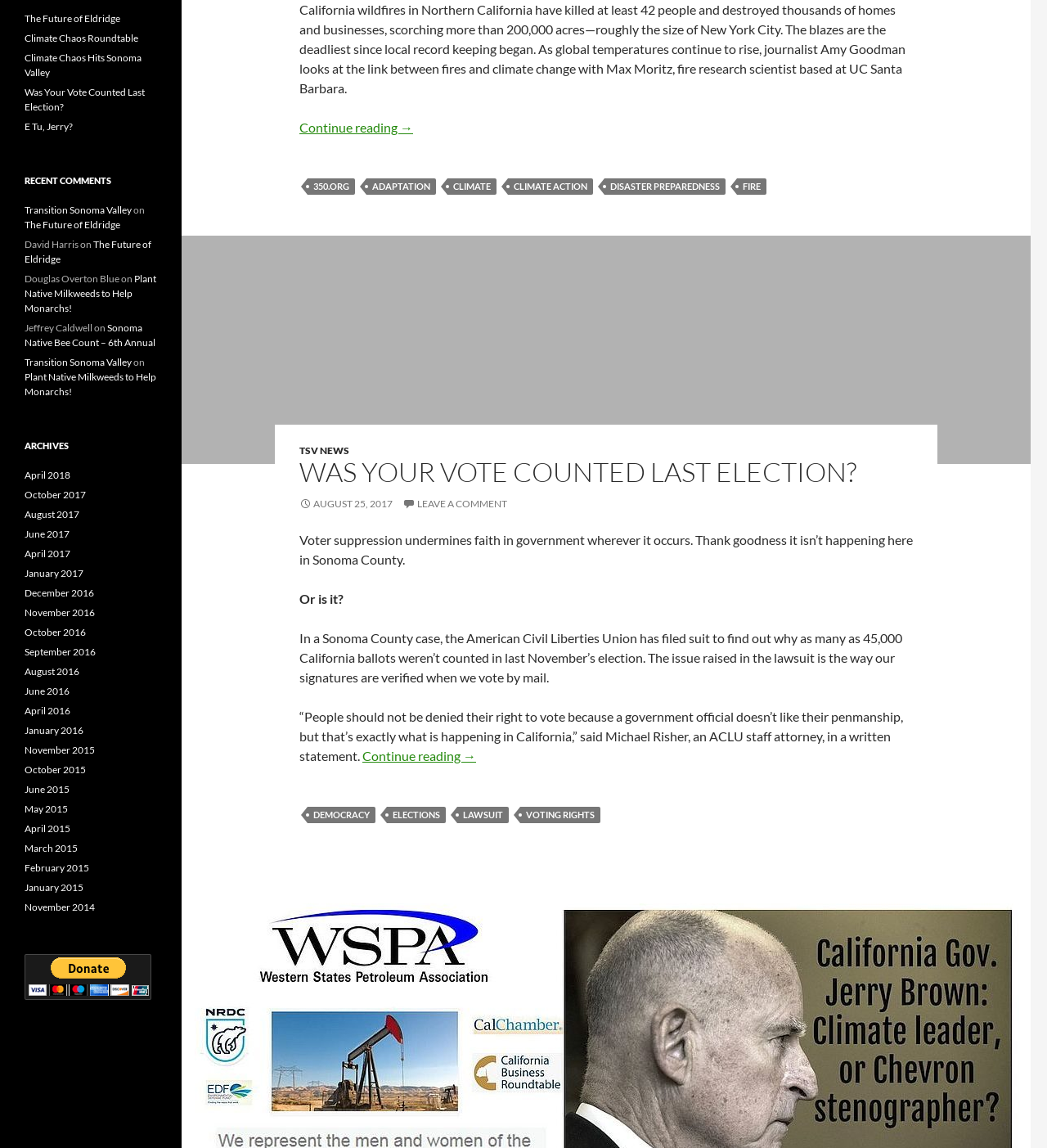Please specify the bounding box coordinates of the element that should be clicked to execute the given instruction: 'Learn about voter suppression in Sonoma County'. Ensure the coordinates are four float numbers between 0 and 1, expressed as [left, top, right, bottom].

[0.286, 0.463, 0.872, 0.494]